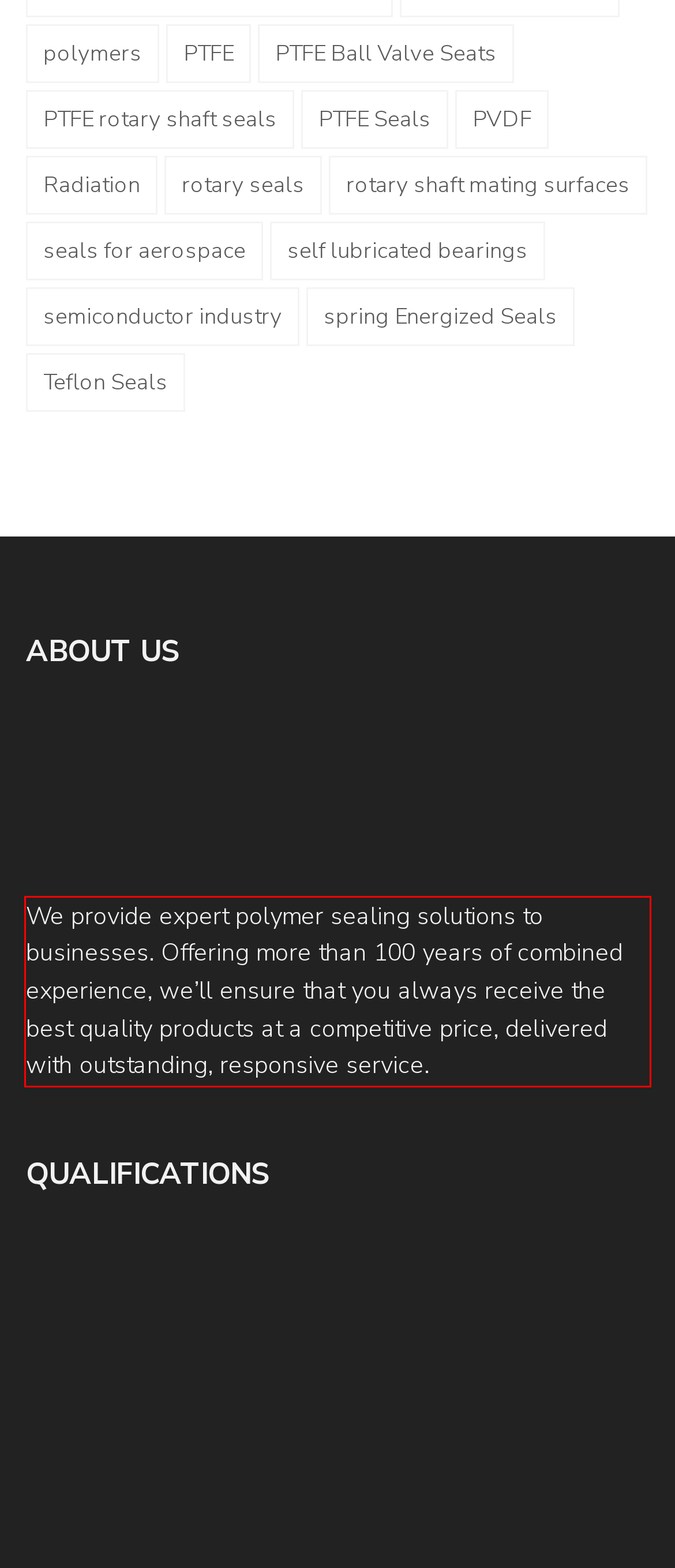Review the webpage screenshot provided, and perform OCR to extract the text from the red bounding box.

We provide expert polymer sealing solutions to businesses. Offering more than 100 years of combined experience, we’ll ensure that you always receive the best quality products at a competitive price, delivered with outstanding, responsive service.